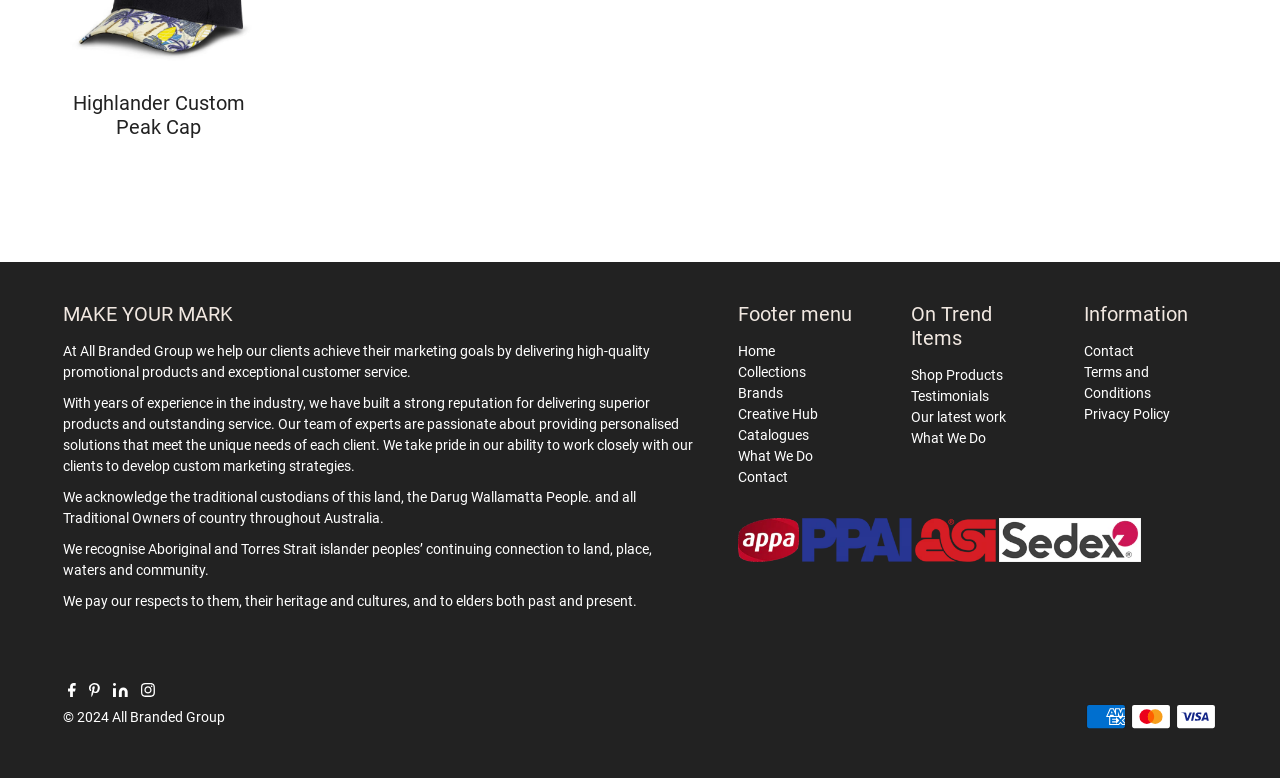Please find the bounding box coordinates for the clickable element needed to perform this instruction: "Get a weekly update of bad brokers via email".

None